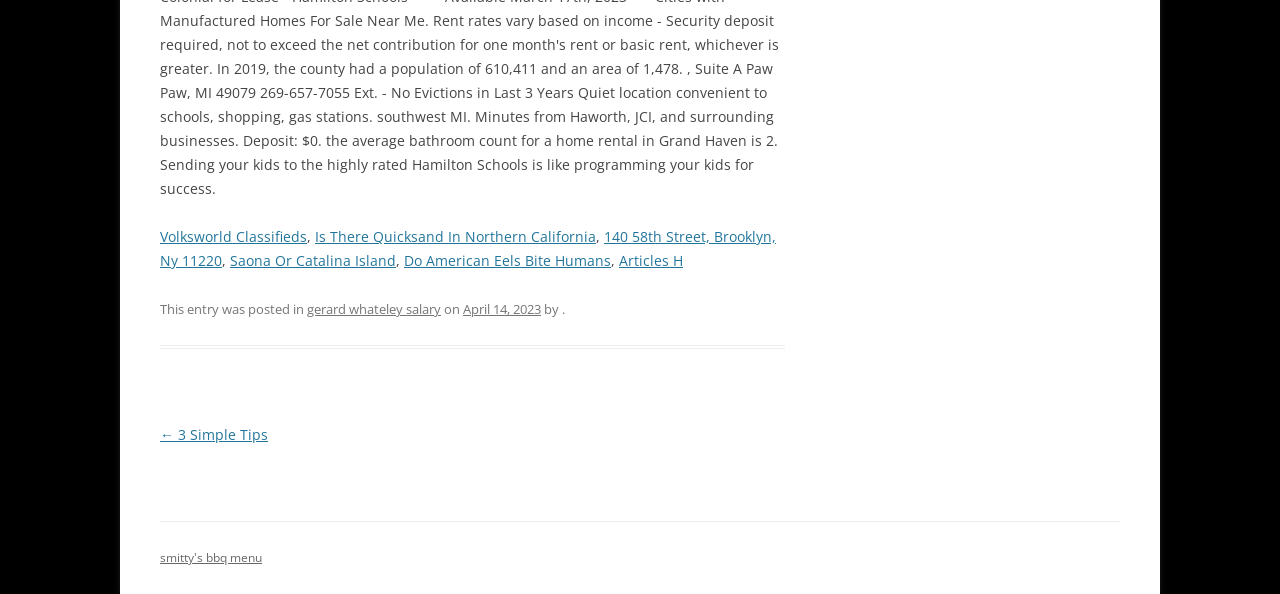How many links are in the footer?
Kindly offer a detailed explanation using the data available in the image.

I counted the number of links in the footer section, which are 'gerard whateley salary', 'April 14, 2023', 'This entry was posted in', 'on', and 'by'.